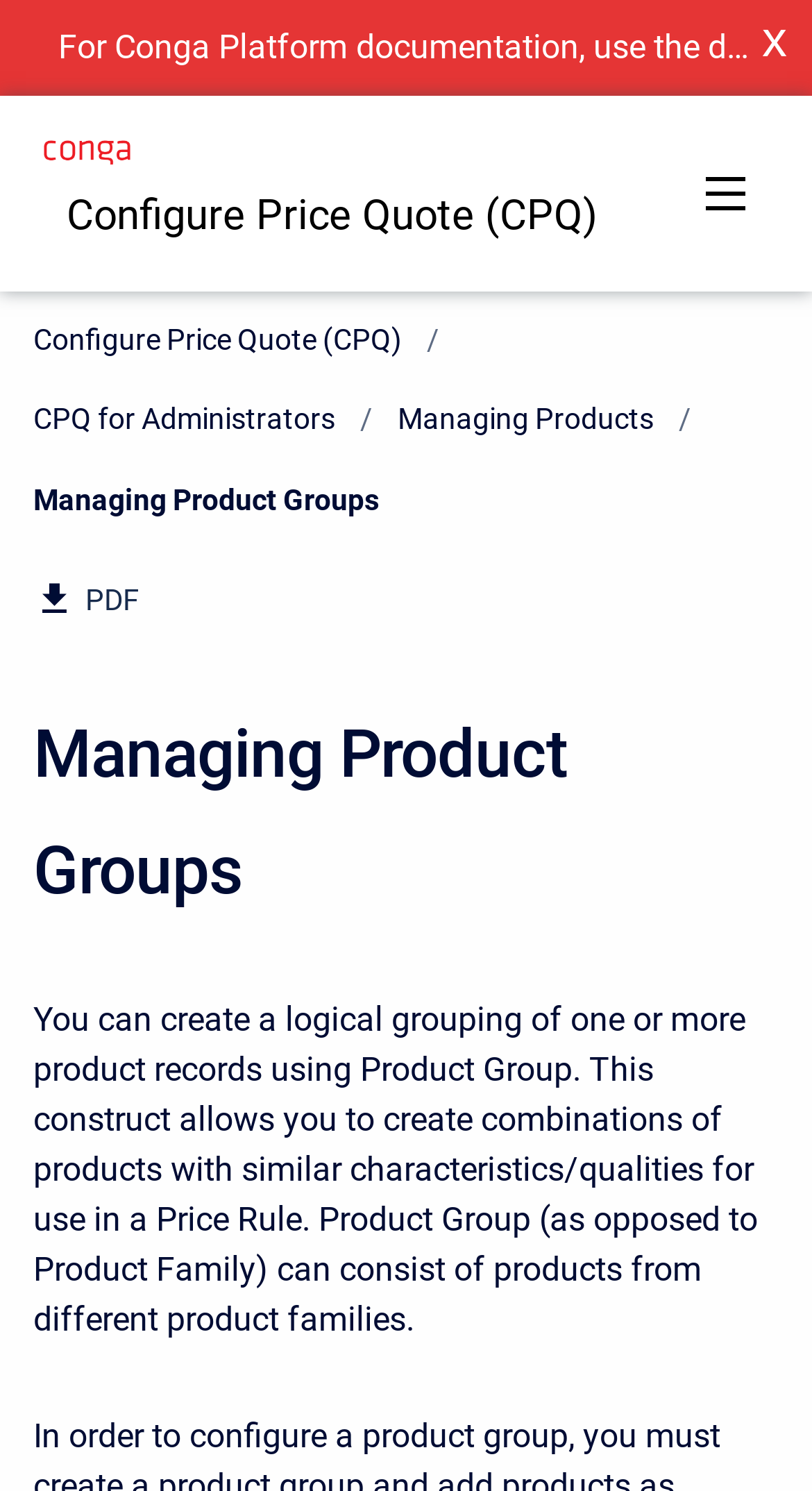Locate and extract the headline of this webpage.

Managing Product Groups